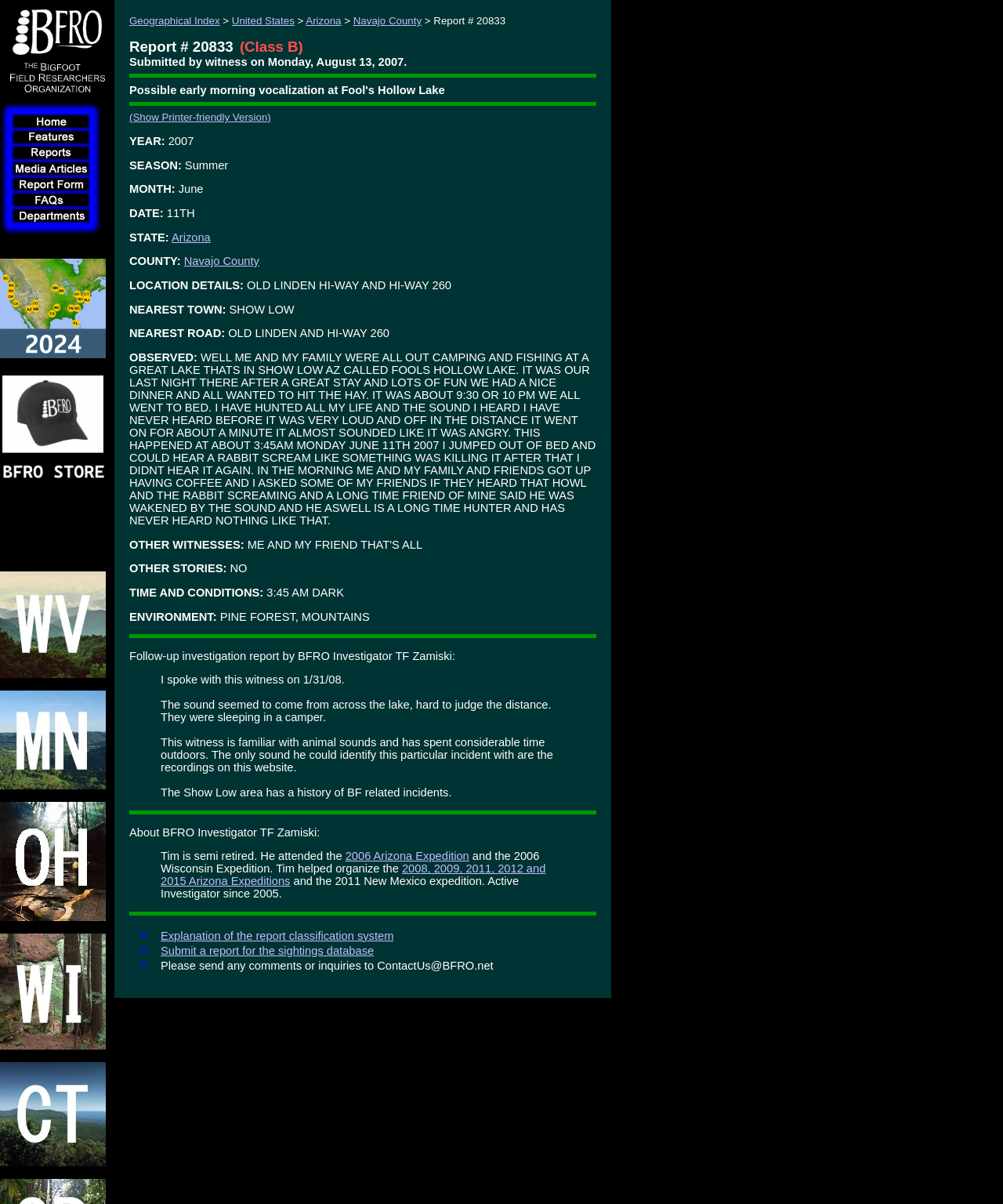Based on the element description, predict the bounding box coordinates (top-left x, top-left y, bottom-right x, bottom-right y) for the UI element in the screenshot: (Show Printer-friendly Version)

[0.129, 0.093, 0.27, 0.102]